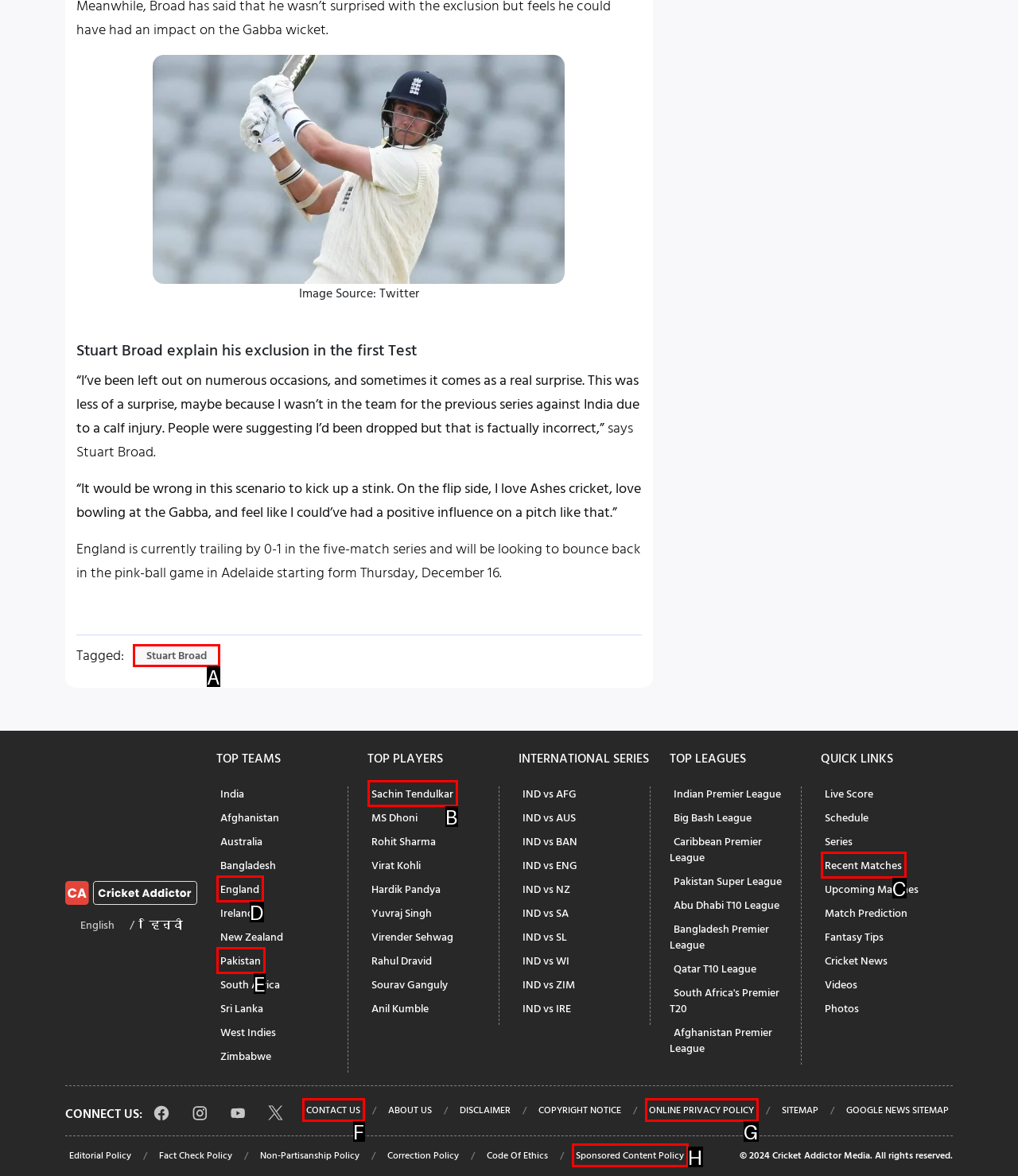Based on the choices marked in the screenshot, which letter represents the correct UI element to perform the task: Click on the link to read more about Stuart Broad?

A